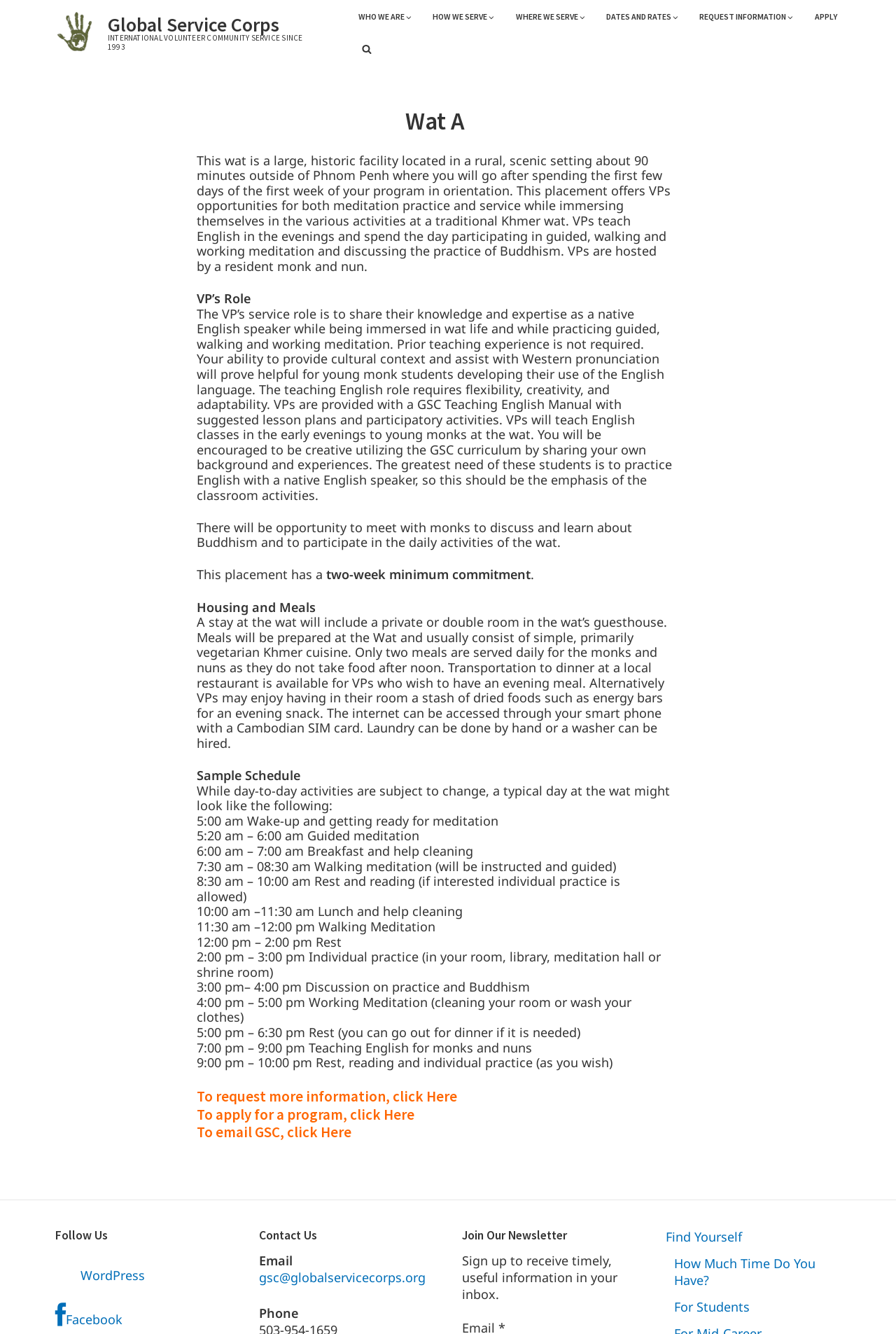Identify the bounding box coordinates of the element to click to follow this instruction: 'Email Global Service Corps'. Ensure the coordinates are four float values between 0 and 1, provided as [left, top, right, bottom].

[0.289, 0.951, 0.475, 0.964]